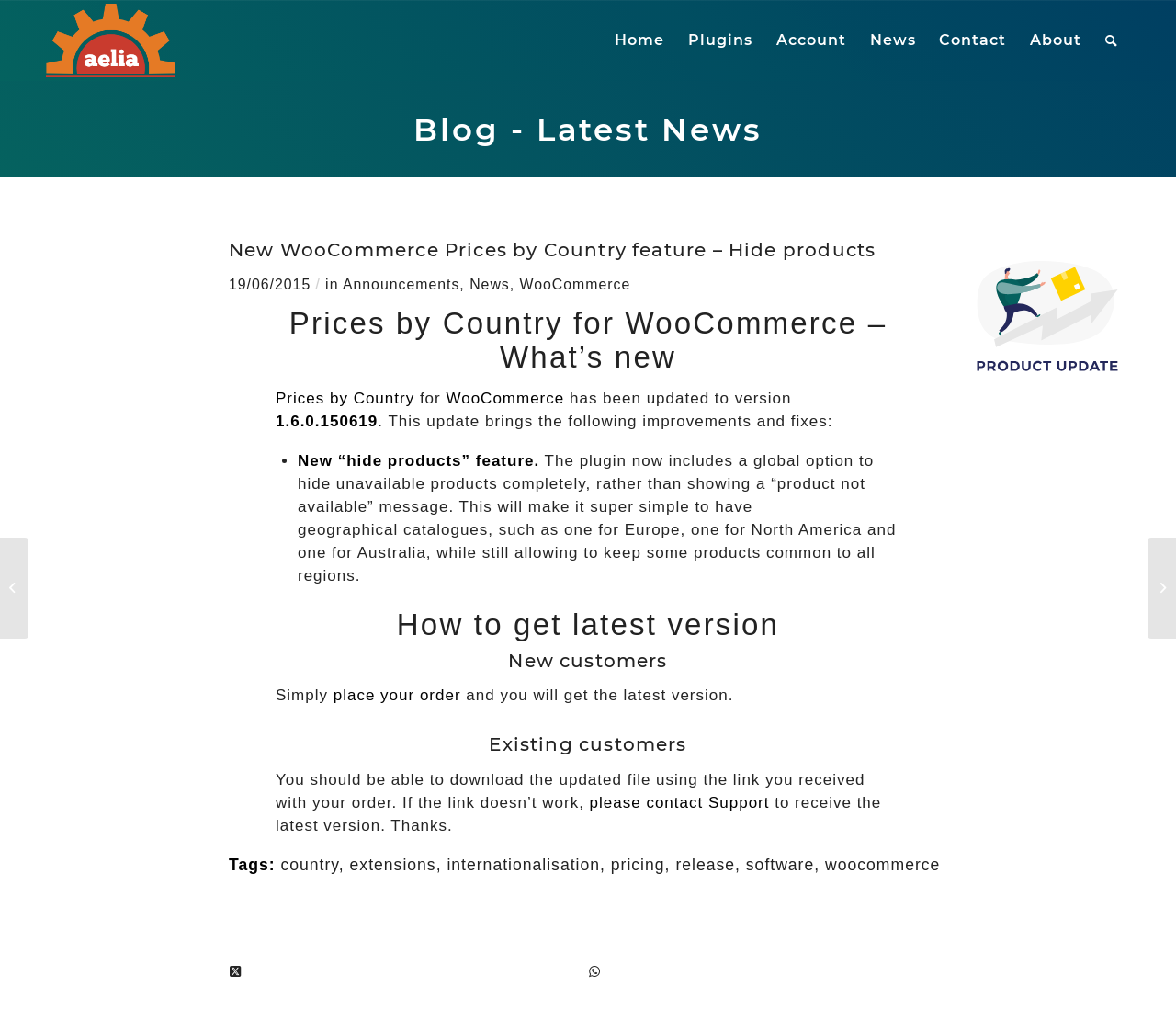Can you give a detailed response to the following question using the information from the image? What is the new feature in WooCommerce Prices by Country?

The new feature in WooCommerce Prices by Country is the ability to hide unavailable products, which is mentioned in the blog post as a new improvement.